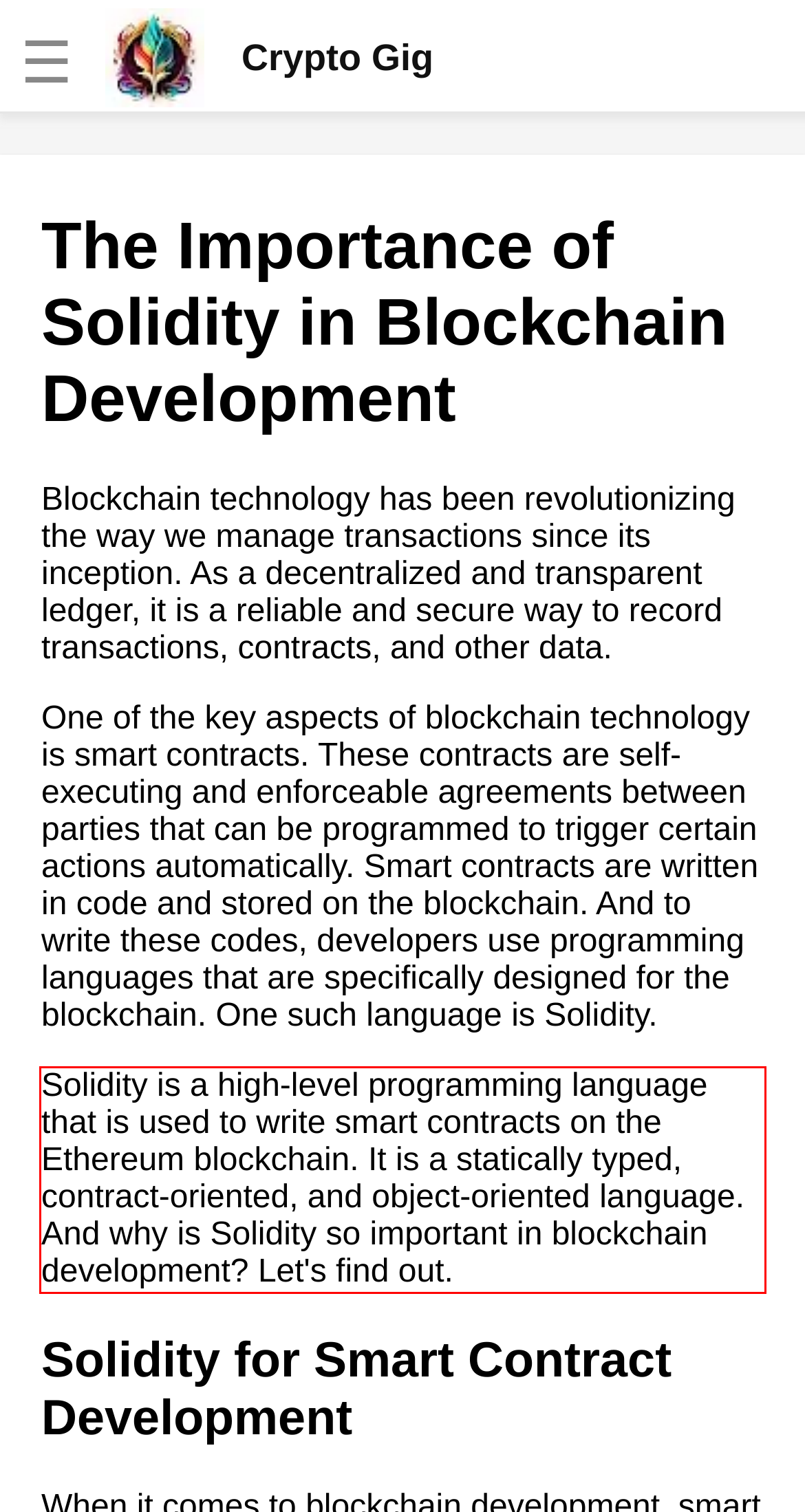You are given a screenshot with a red rectangle. Identify and extract the text within this red bounding box using OCR.

Solidity is a high-level programming language that is used to write smart contracts on the Ethereum blockchain. It is a statically typed, contract-oriented, and object-oriented language. And why is Solidity so important in blockchain development? Let's find out.